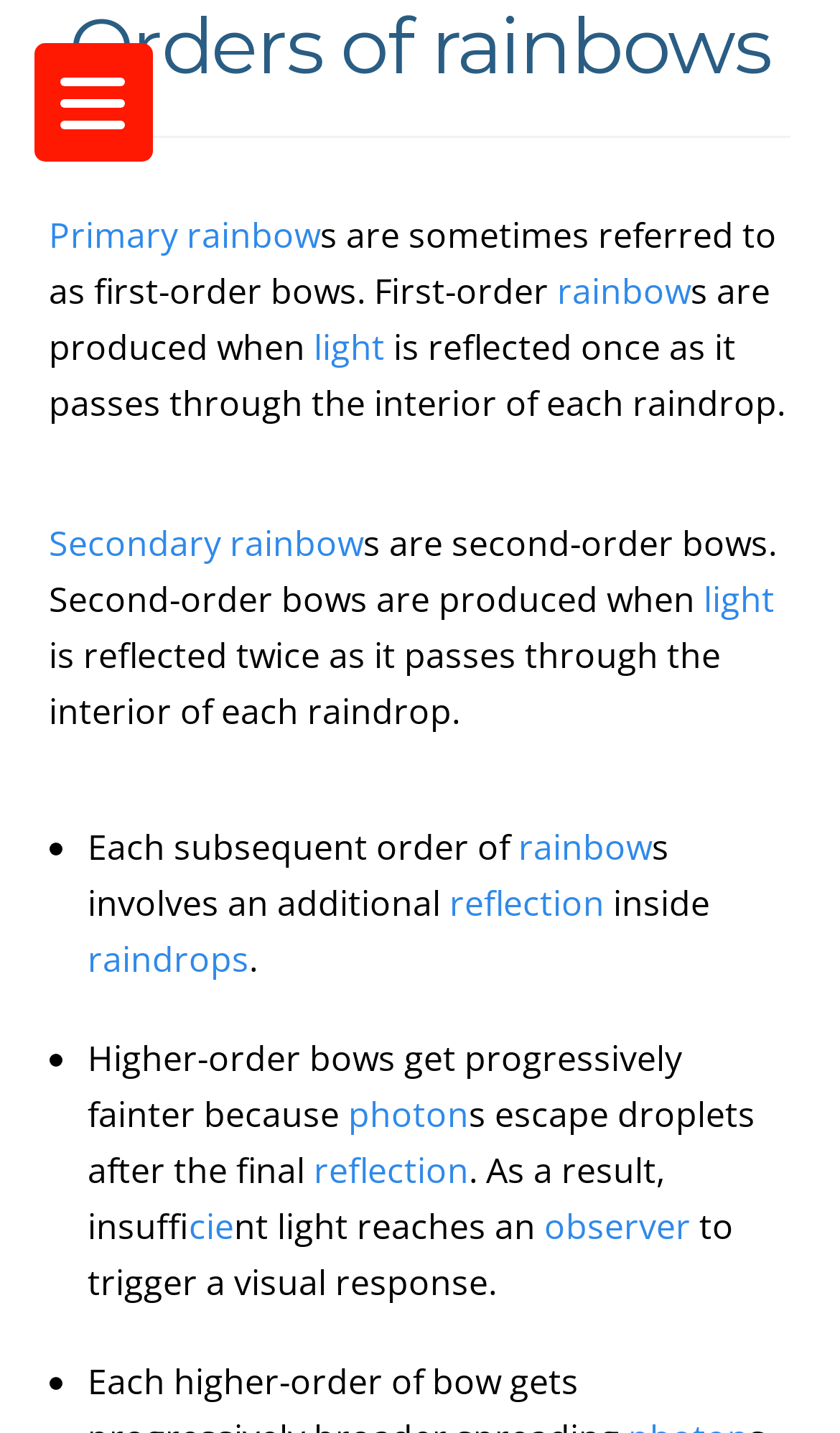Identify the bounding box coordinates of the section that should be clicked to achieve the task described: "Click on Secondary rainbow".

[0.058, 0.362, 0.432, 0.395]